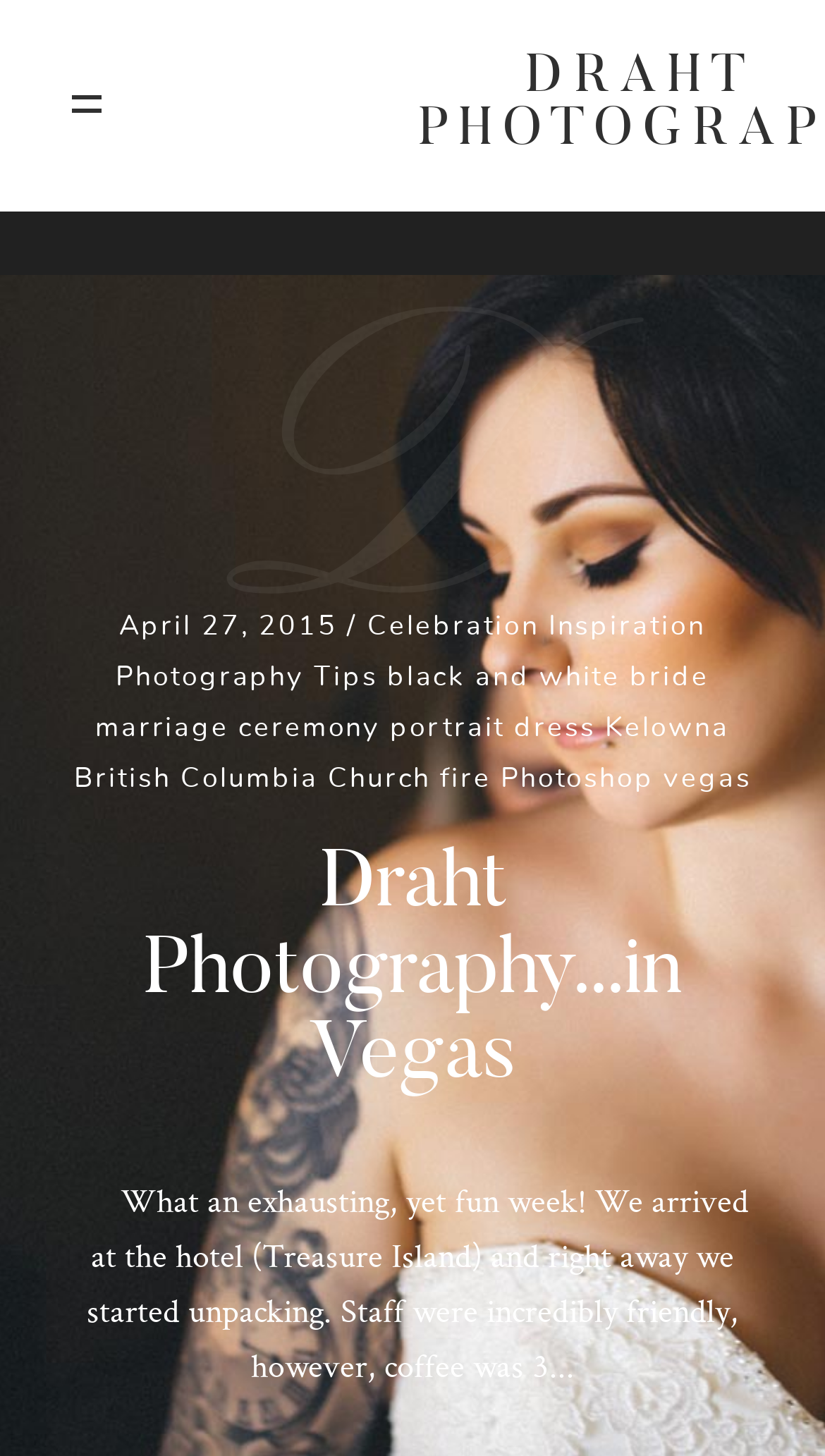Determine the bounding box coordinates of the region to click in order to accomplish the following instruction: "Explore job opportunities". Provide the coordinates as four float numbers between 0 and 1, specifically [left, top, right, bottom].

None